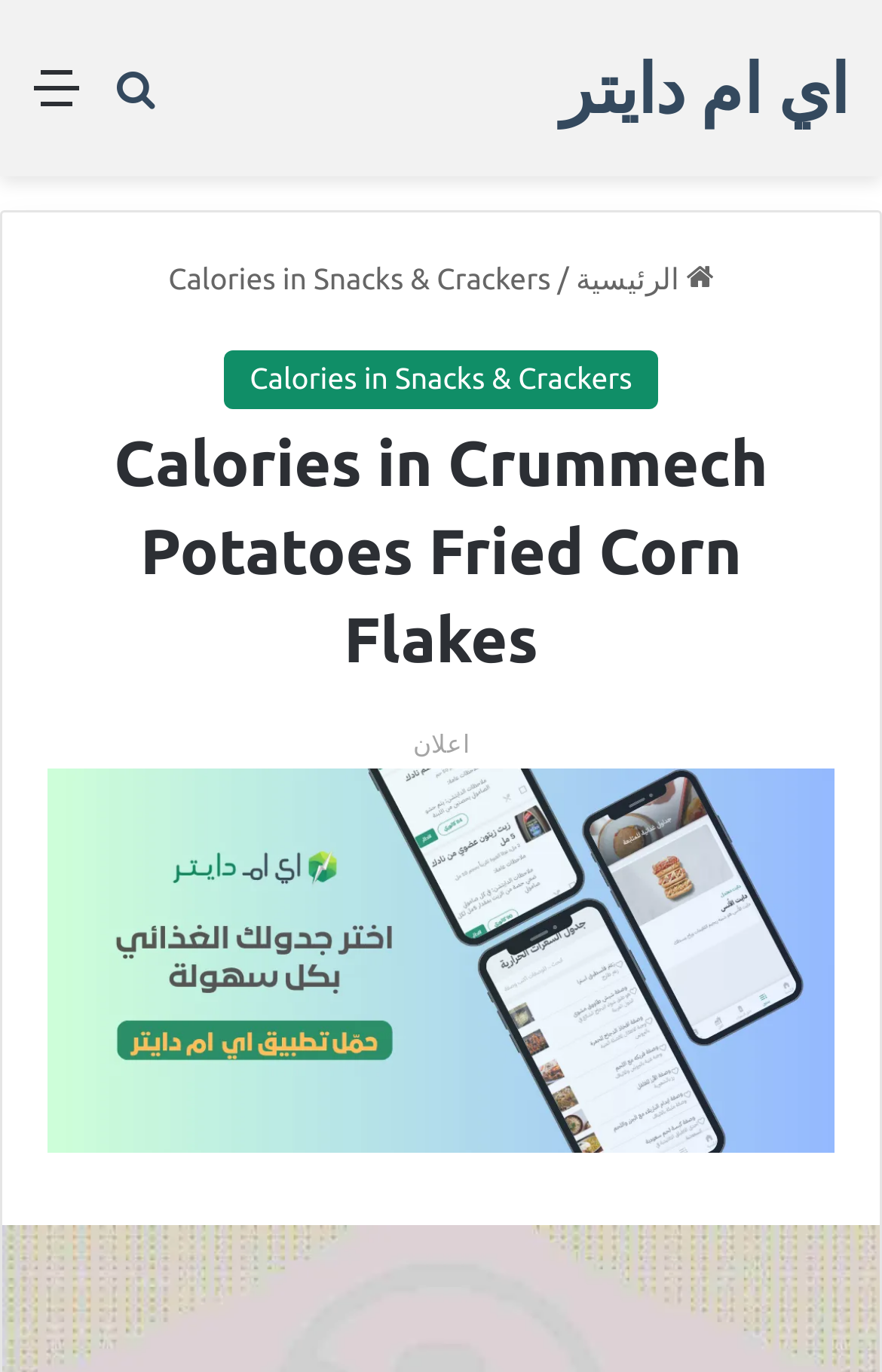Please determine the bounding box coordinates of the area that needs to be clicked to complete this task: 'read calories in Crummech Potatoes Fried Corn Flakes'. The coordinates must be four float numbers between 0 and 1, formatted as [left, top, right, bottom].

[0.054, 0.306, 0.946, 0.5]